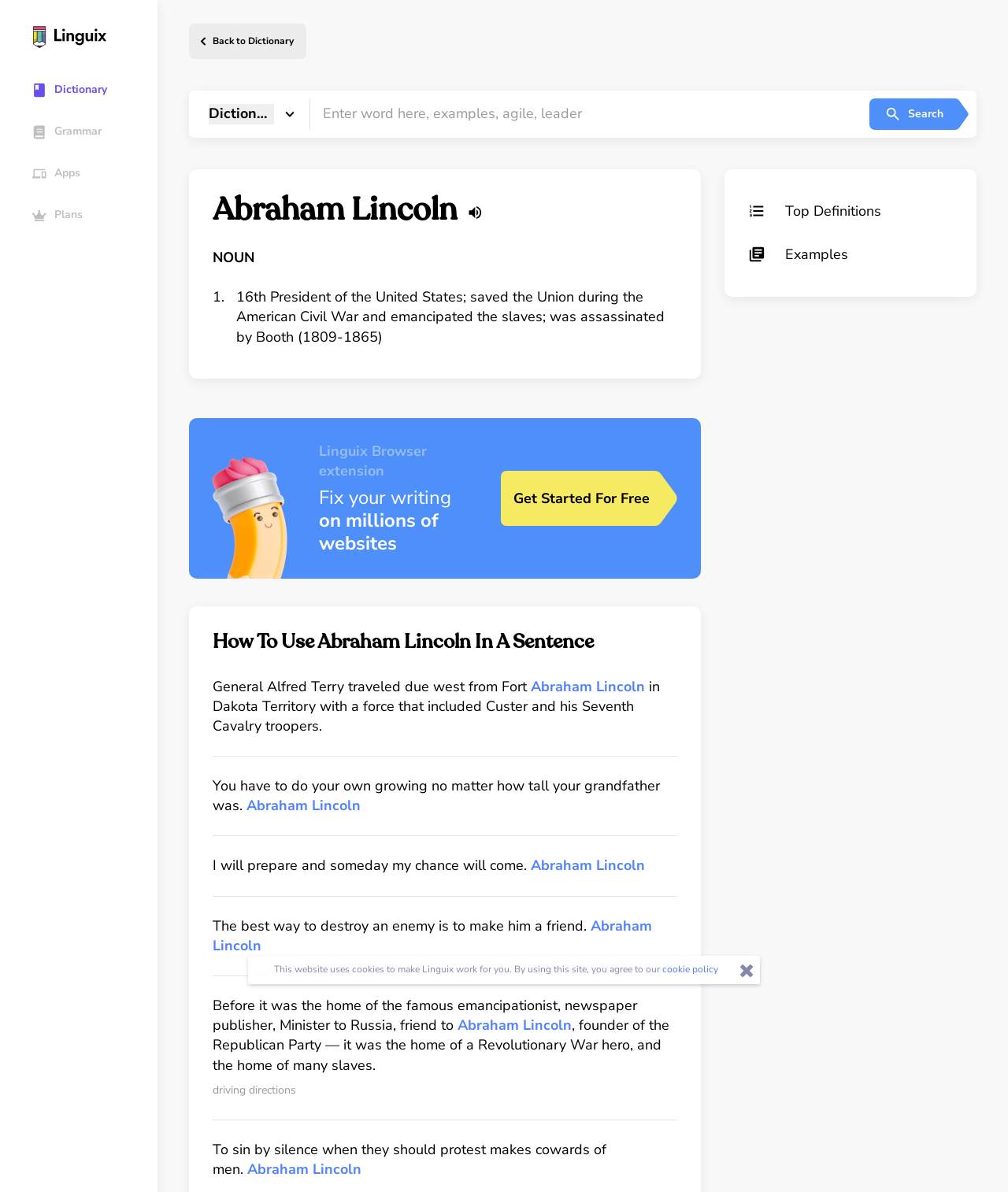Given the element description, predict the bounding box coordinates in the format (top-left x, top-left y, bottom-right x, bottom-right y), using floating point numbers between 0 and 1: Home

None